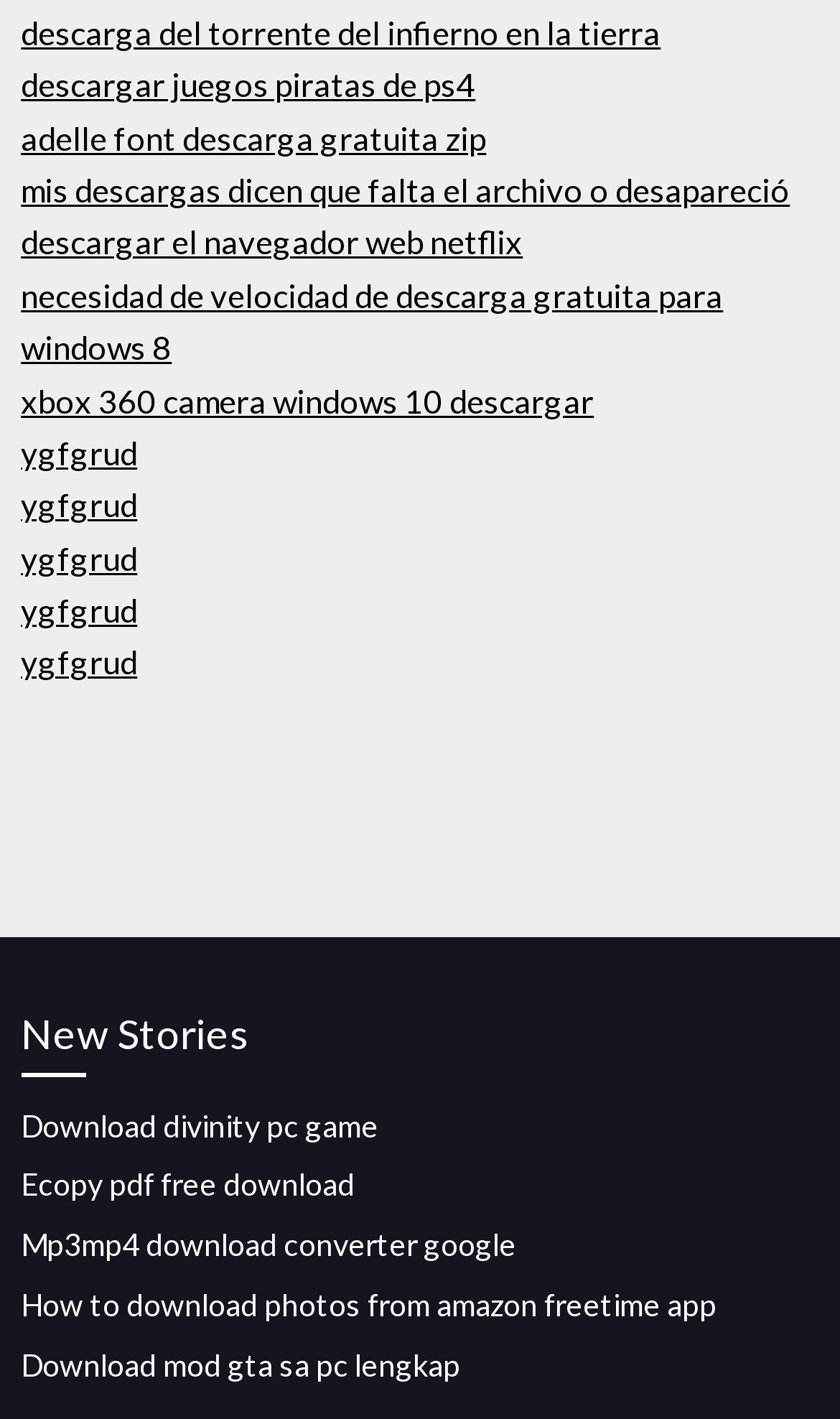Using the element description provided, determine the bounding box coordinates in the format (top-left x, top-left y, bottom-right x, bottom-right y). Ensure that all values are floating point numbers between 0 and 1. Element description: ygfgrud

[0.025, 0.342, 0.163, 0.369]